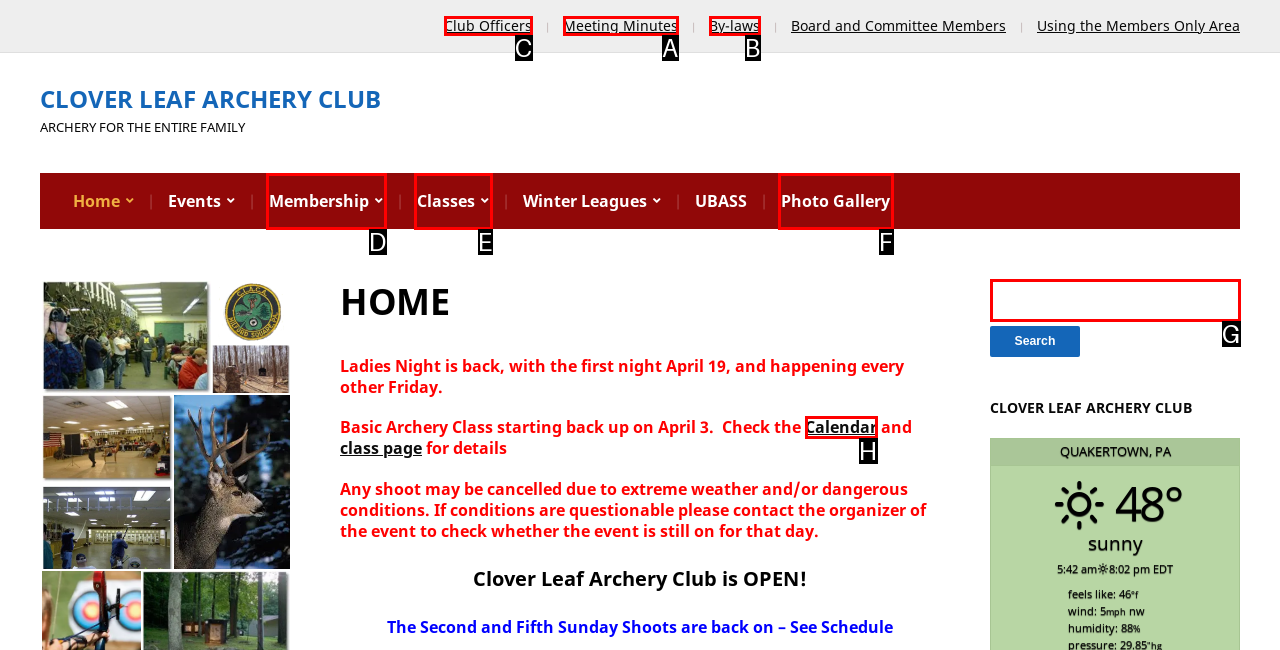To complete the task: Click on the 'Club Officers' link, which option should I click? Answer with the appropriate letter from the provided choices.

C